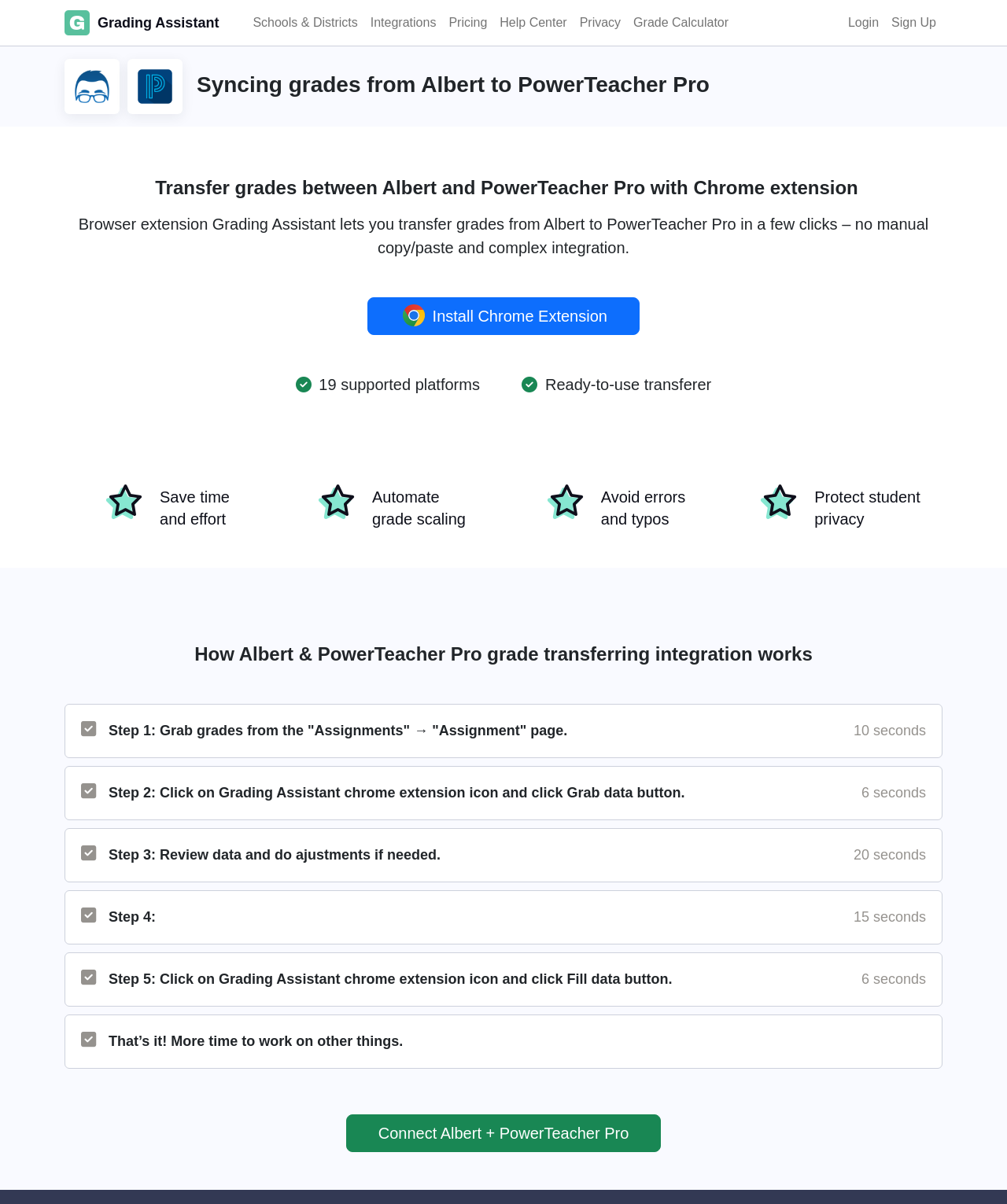Answer this question in one word or a short phrase: How many seconds does Step 1 take?

10 seconds